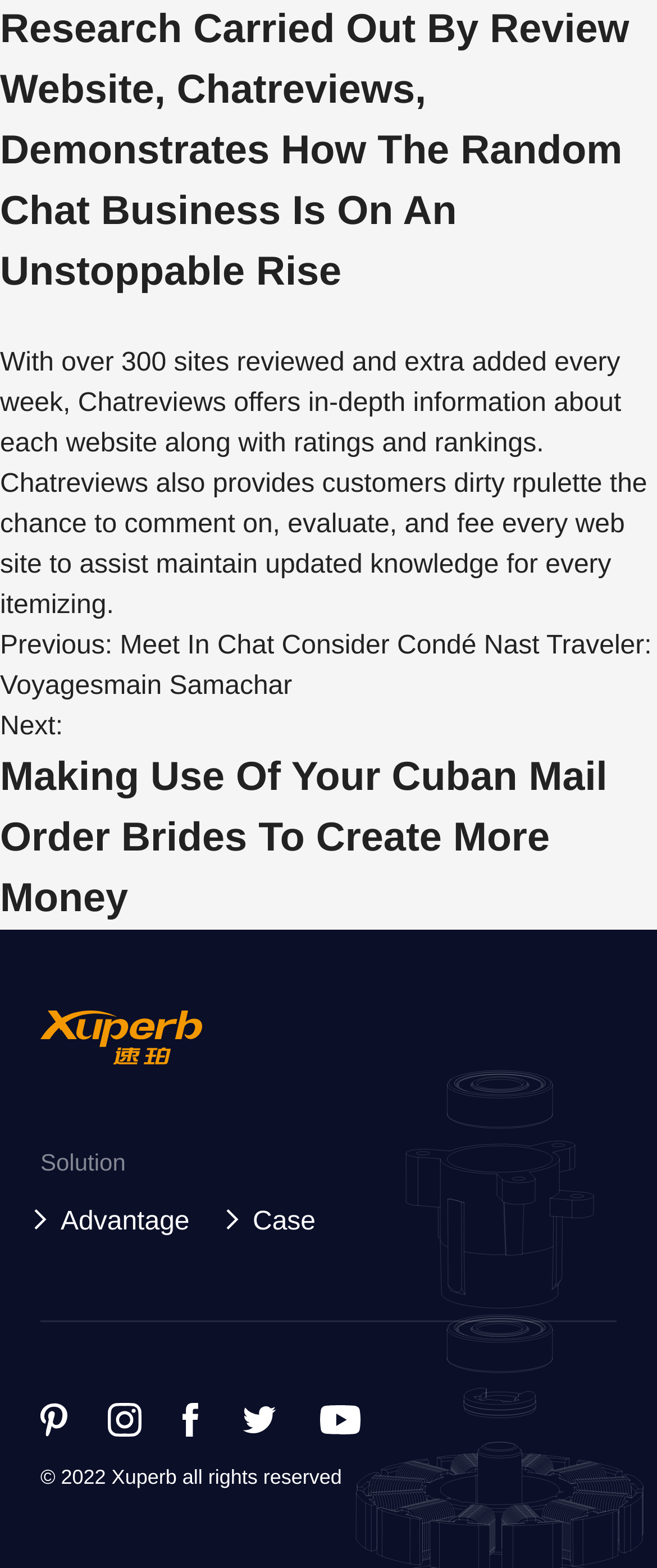Please identify the bounding box coordinates of the area that needs to be clicked to follow this instruction: "View the 'Solution' section".

[0.062, 0.73, 0.938, 0.752]